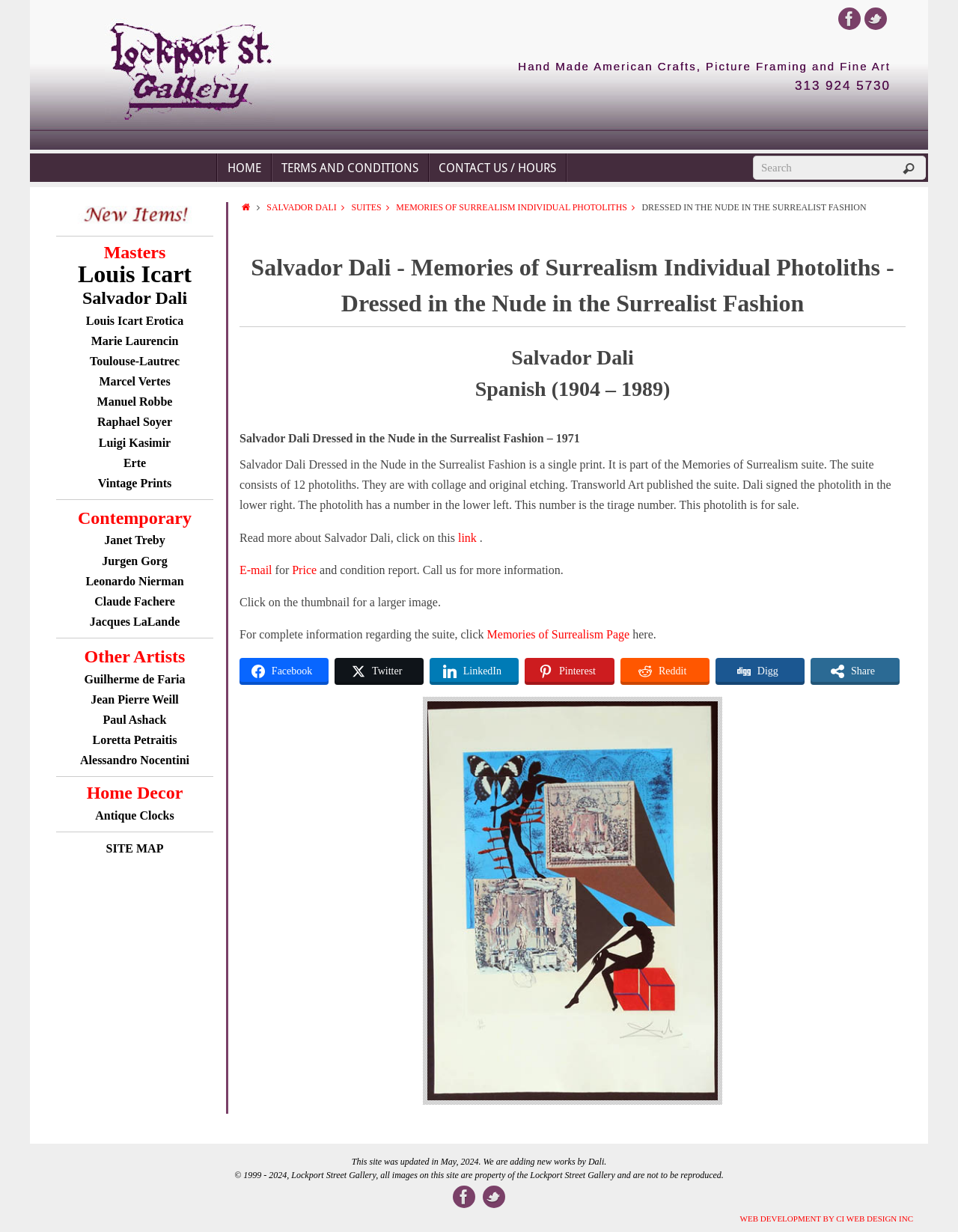Identify the bounding box coordinates for the UI element that matches this description: "Memories of Surrealism Individual Photoliths".

[0.414, 0.164, 0.67, 0.173]